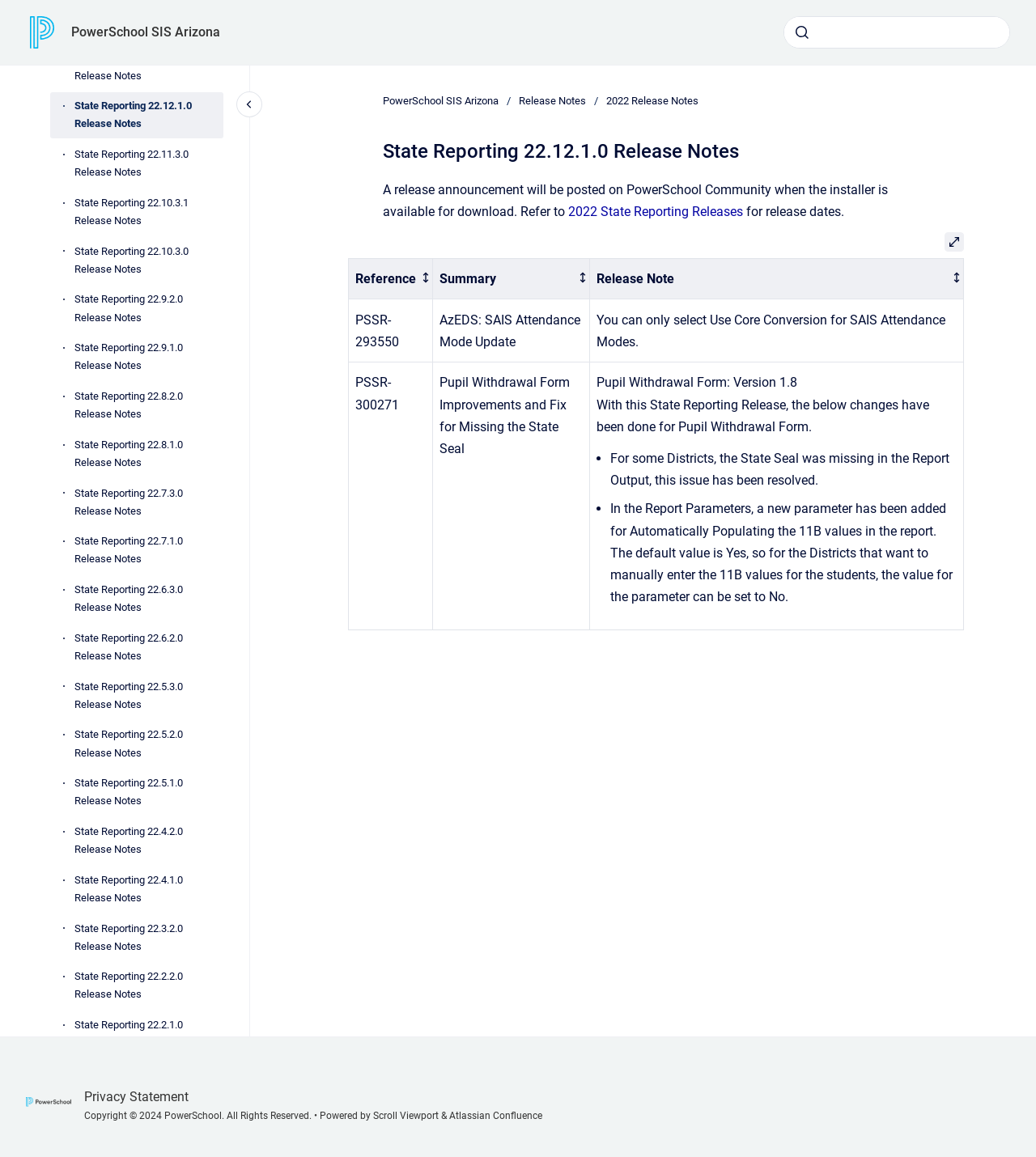What is the text of the first link in the navigation?
Could you answer the question in a detailed manner, providing as much information as possible?

I looked at the navigation section of the webpage and found the first link, which has the text 'PowerSchool SIS Arizona'.